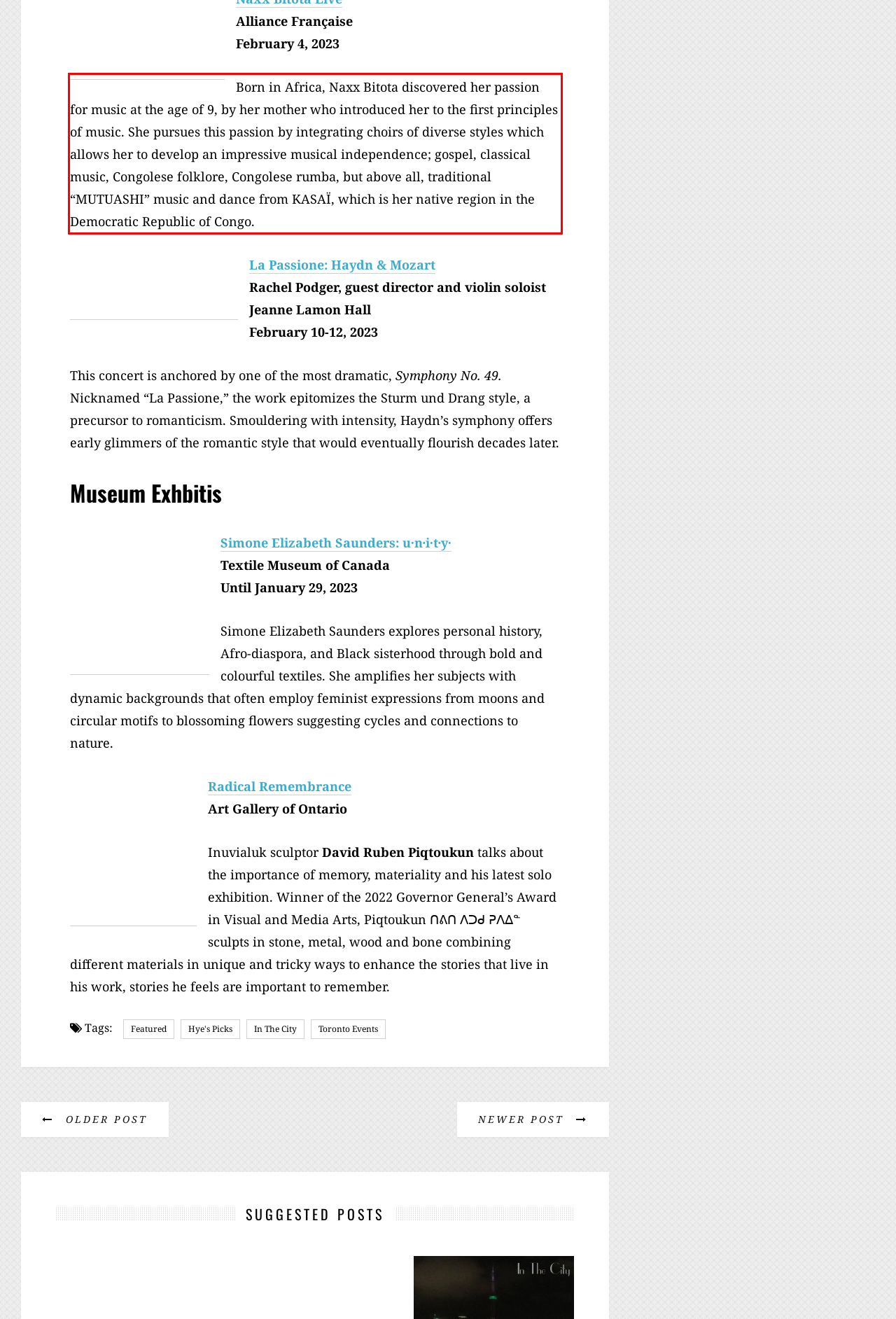Using the provided screenshot, read and generate the text content within the red-bordered area.

Born in Africa, Naxx Bitota discovered her passion for music at the age of 9, by her mother who introduced her to the first principles of music. She pursues this passion by integrating choirs of diverse styles which allows her to develop an impressive musical independence; gospel, classical music, Congolese folklore, Congolese rumba, but above all, traditional “MUTUASHI” music and dance from KASAÏ, which is her native region in the Democratic Republic of Congo.